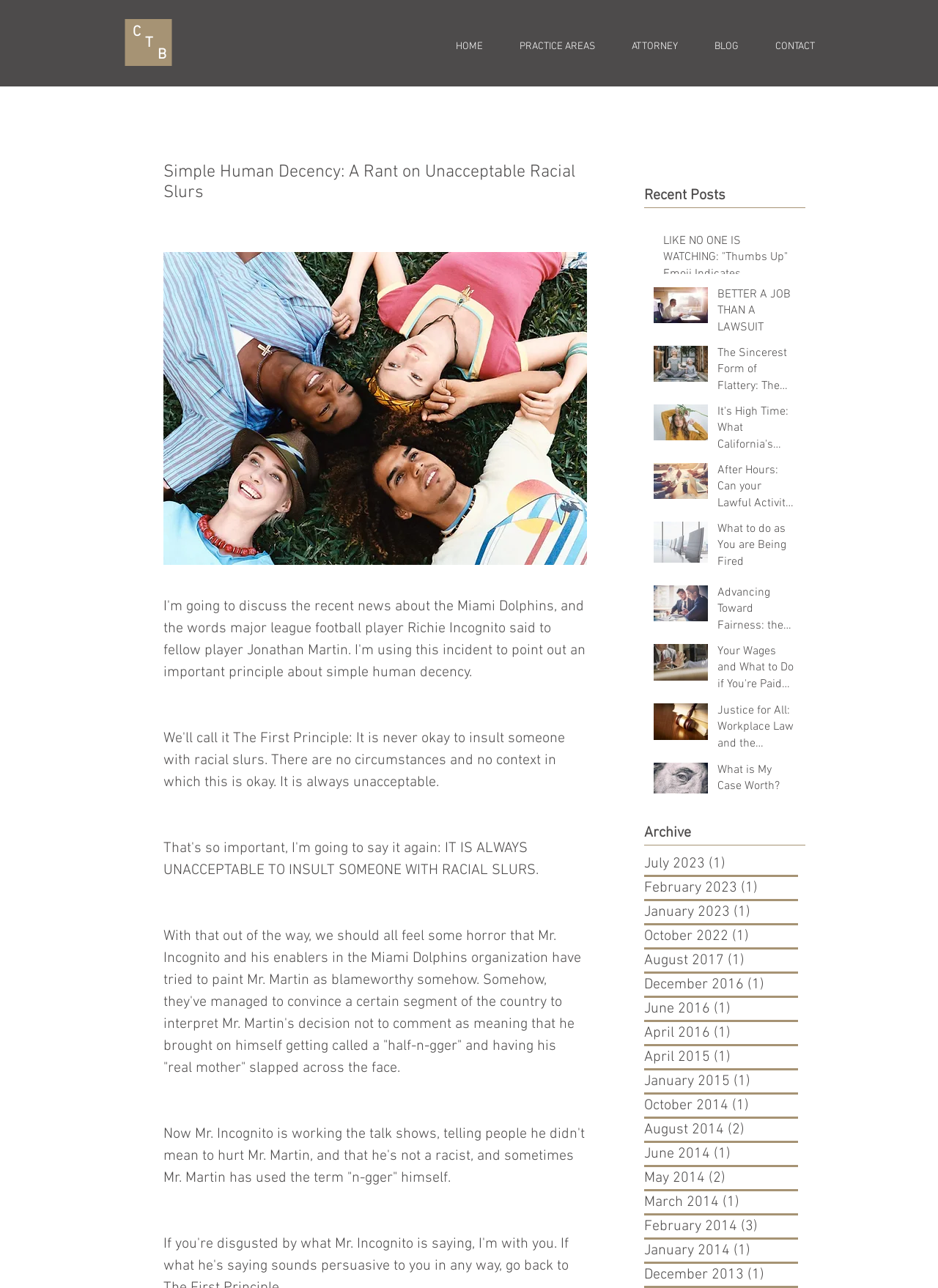Predict the bounding box of the UI element based on this description: "October 2022 (1) 1 post".

[0.687, 0.718, 0.851, 0.735]